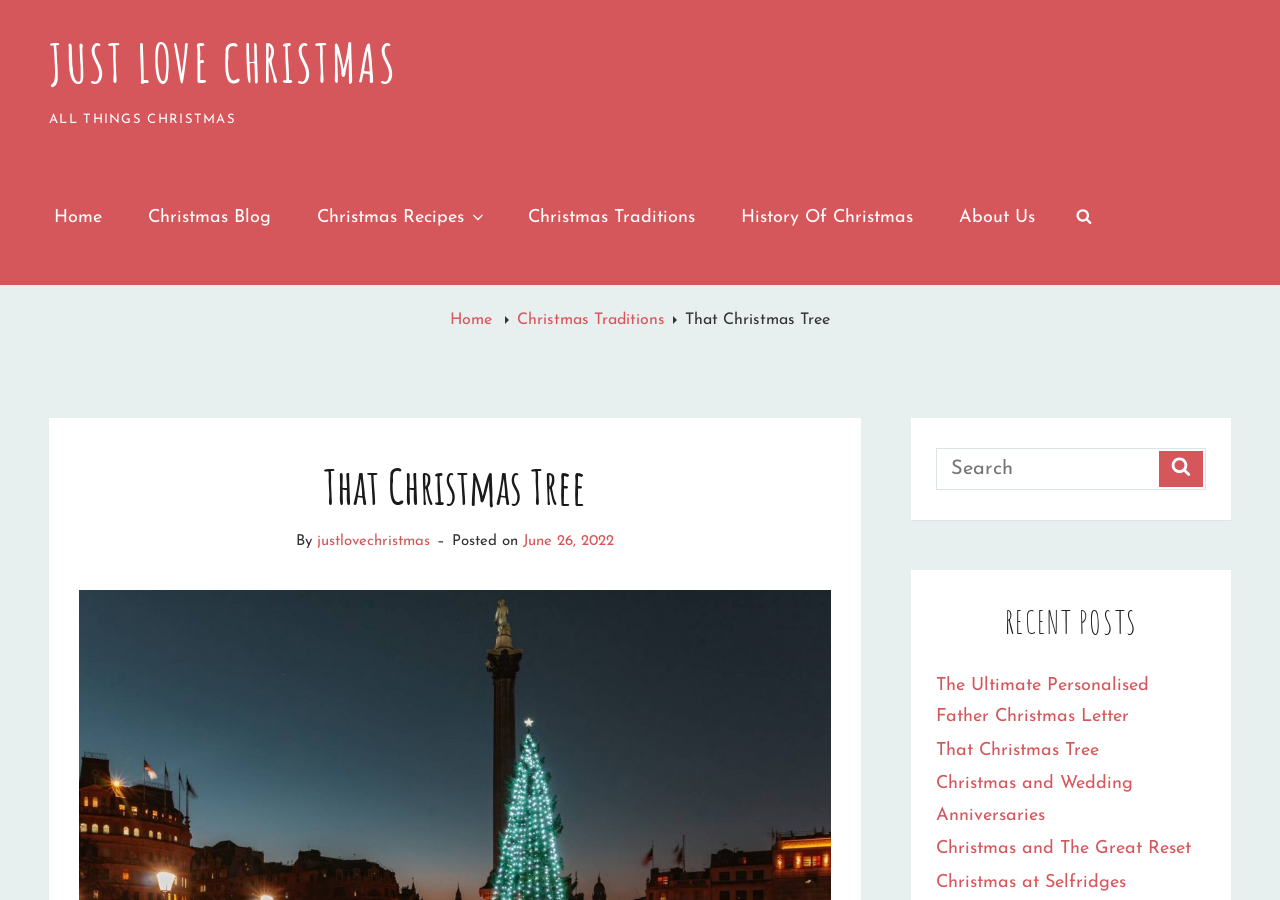What is the name of the website?
Refer to the image and provide a thorough answer to the question.

The name of the website can be found in the top-left corner of the webpage, where it says 'JUST LOVE CHRISTMAS' in a link element.